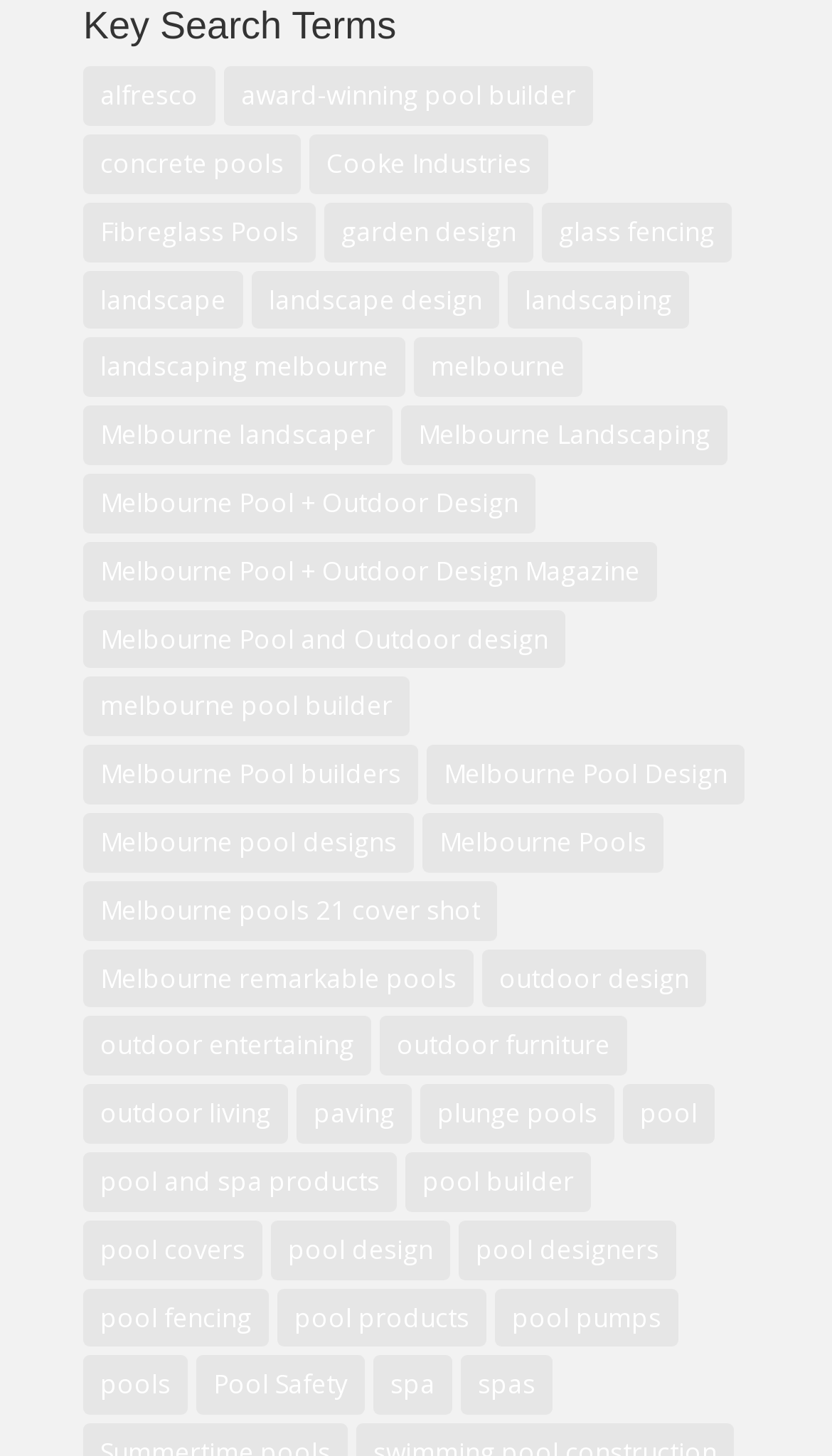Provide the bounding box coordinates of the area you need to click to execute the following instruction: "Click on 'alfresco'".

[0.1, 0.046, 0.259, 0.086]